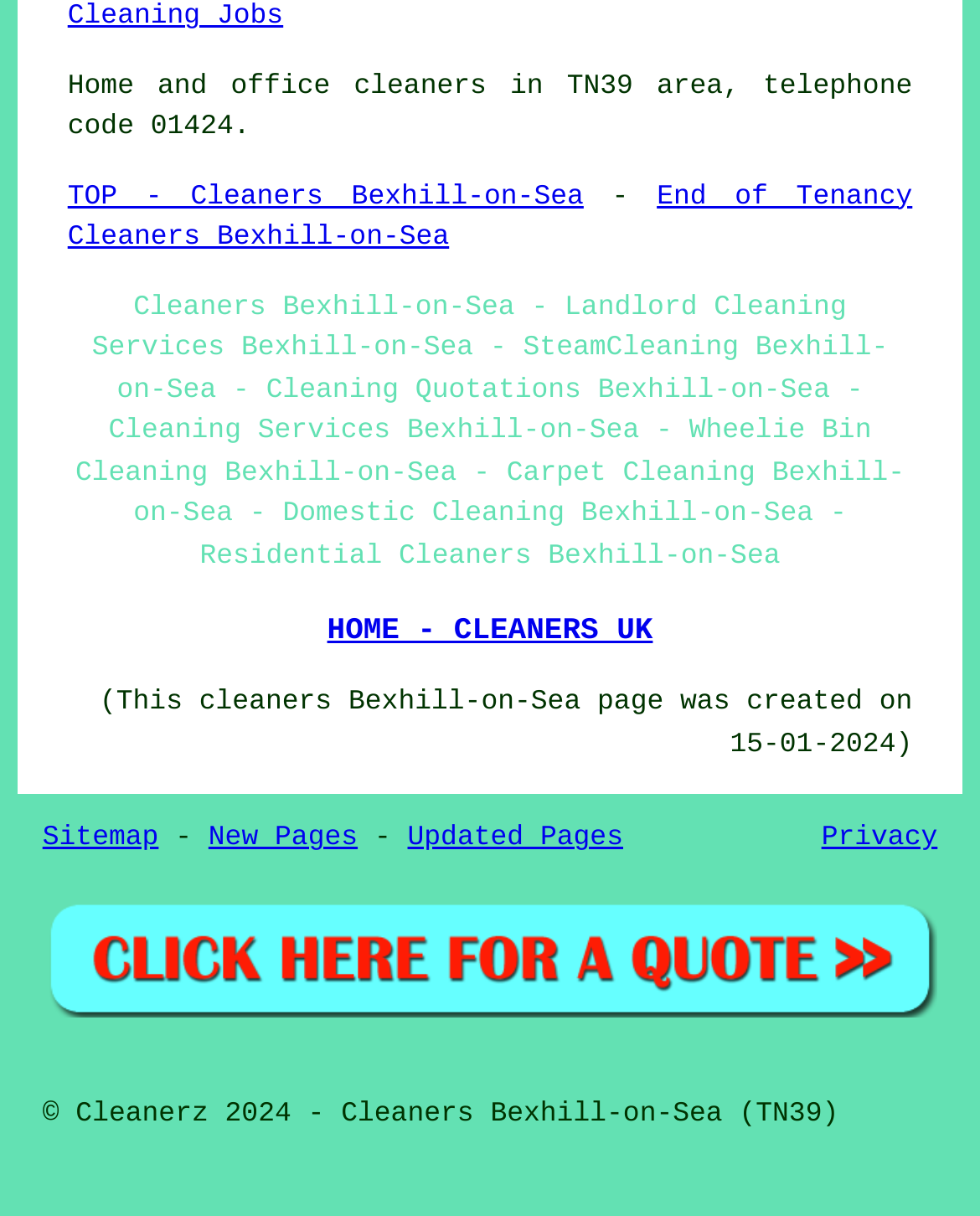Based on the element description: "1090", identify the bounding box coordinates for this UI element. The coordinates must be four float numbers between 0 and 1, listed as [left, top, right, bottom].

None